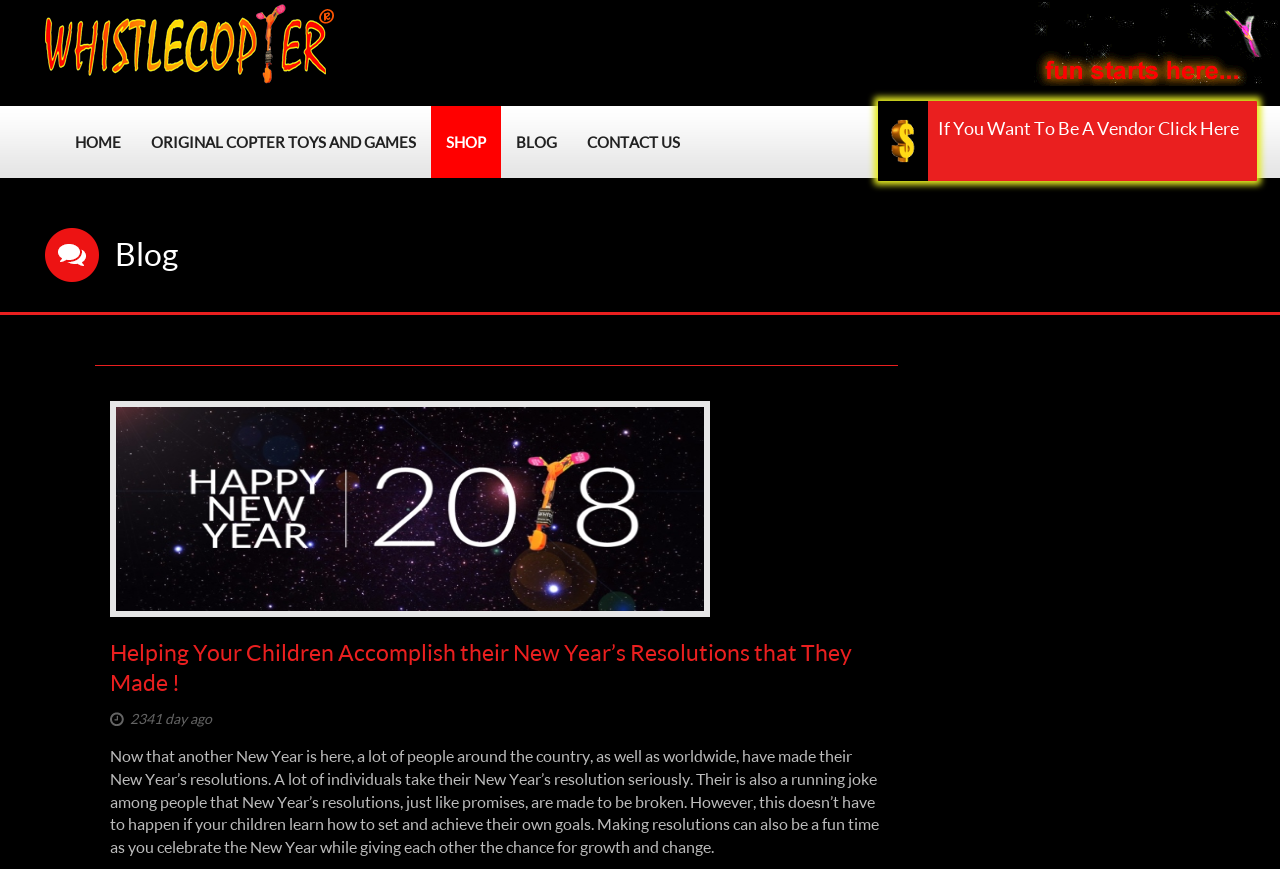Pinpoint the bounding box coordinates for the area that should be clicked to perform the following instruction: "Add to cart".

None